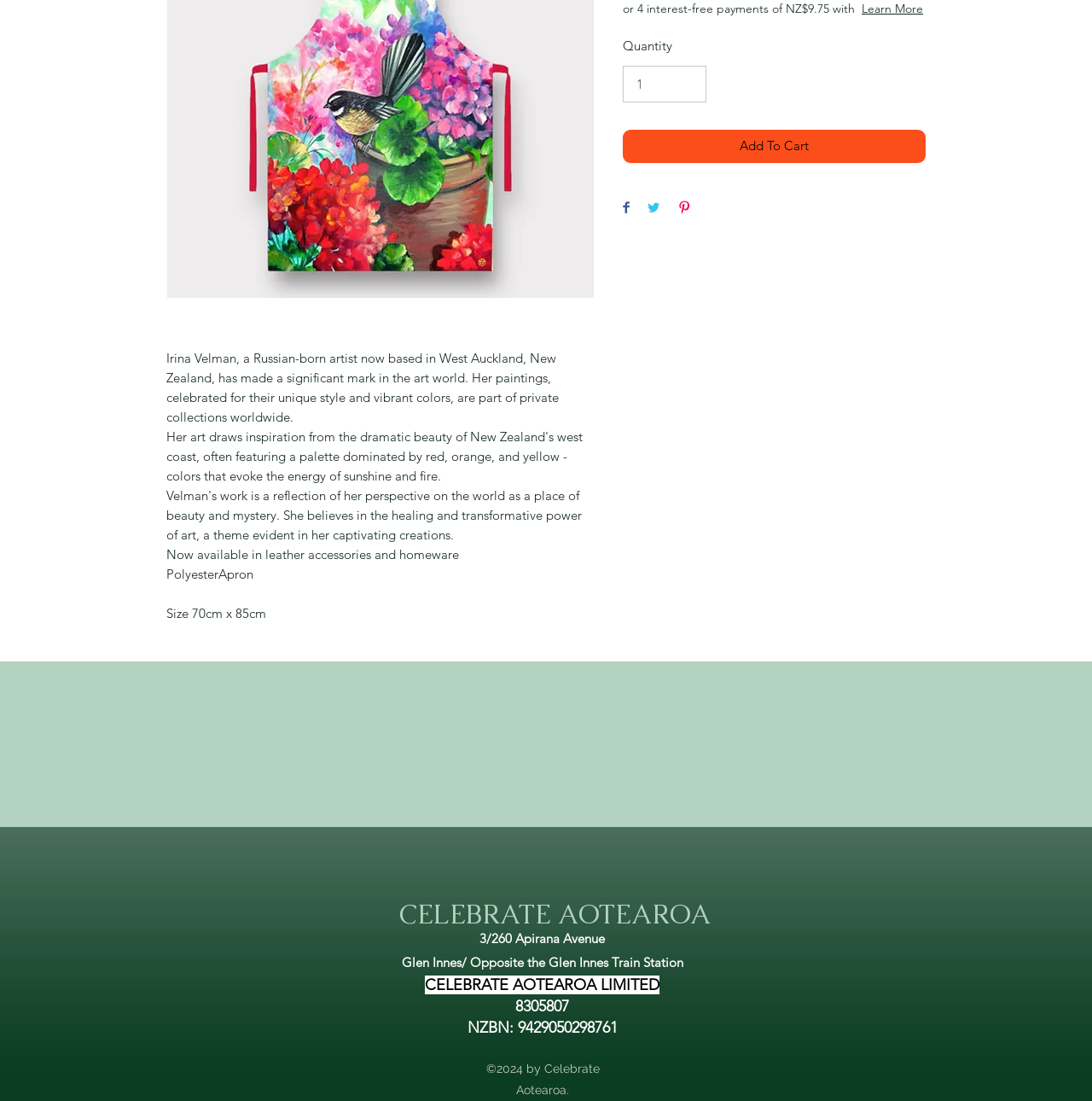Provide the bounding box coordinates in the format (top-left x, top-left y, bottom-right x, bottom-right y). All values are floating point numbers between 0 and 1. Determine the bounding box coordinate of the UI element described as: input value="1" aria-label="Quantity" value="1"

[0.57, 0.01, 0.647, 0.043]